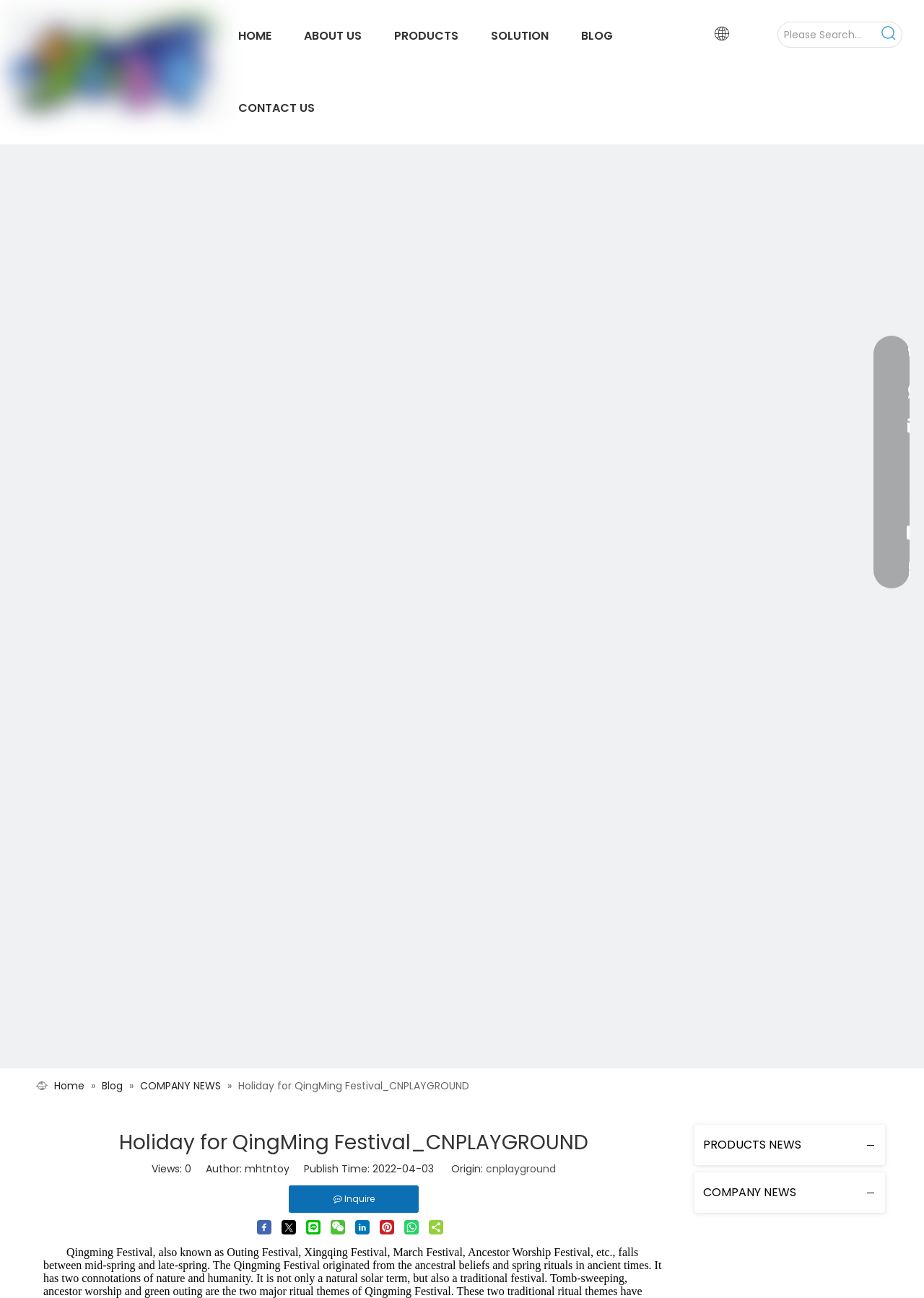Observe the image and answer the following question in detail: How many navigation links are there at the top?

I counted the navigation links at the top of the page, and there are 6 of them, including HOME, ABOUT US, PRODUCTS, SOLUTION, BLOG, and CONTACT US.